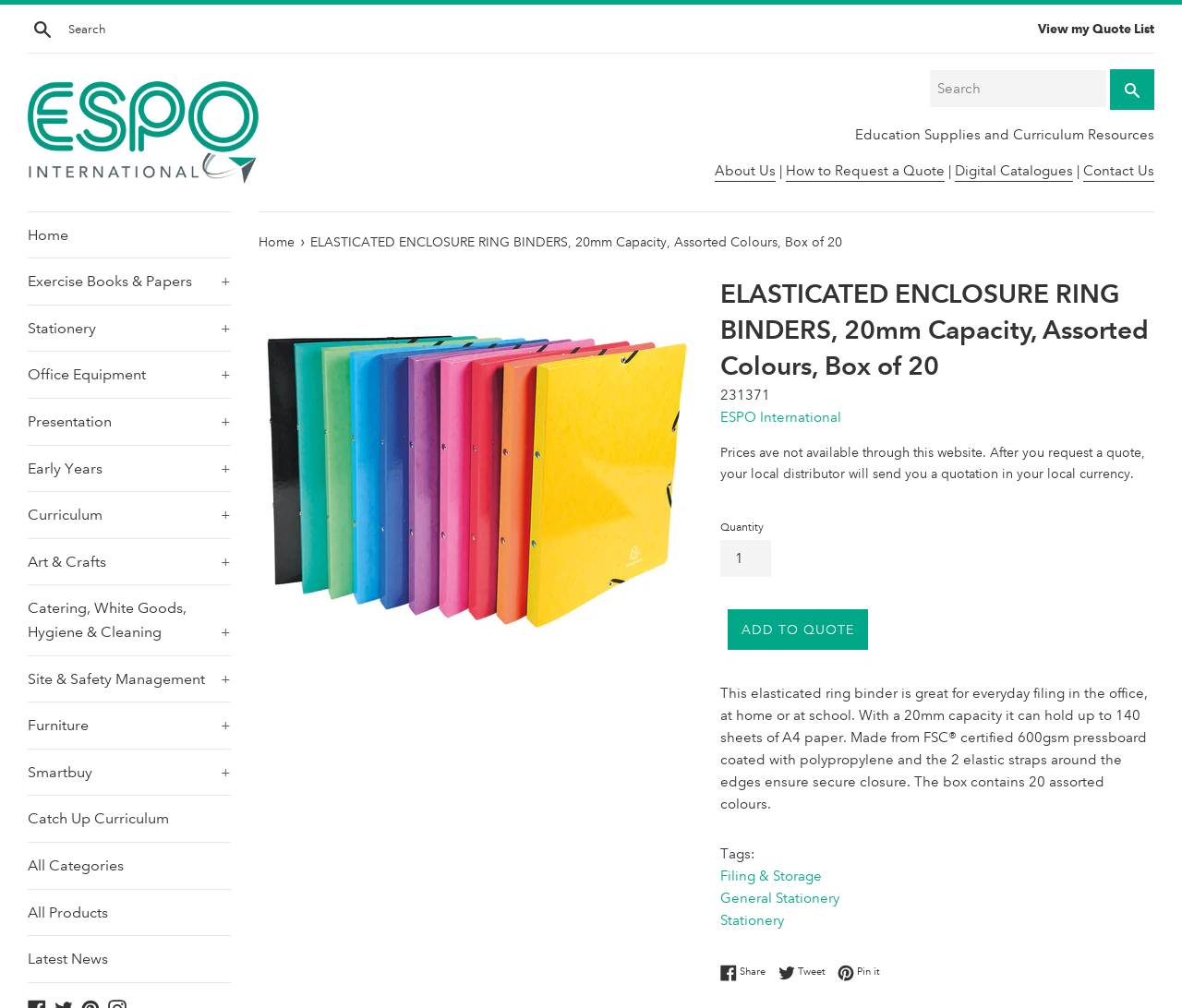What is the purpose of the elasticated ring binder?
From the image, provide a succinct answer in one word or a short phrase.

Everyday filing